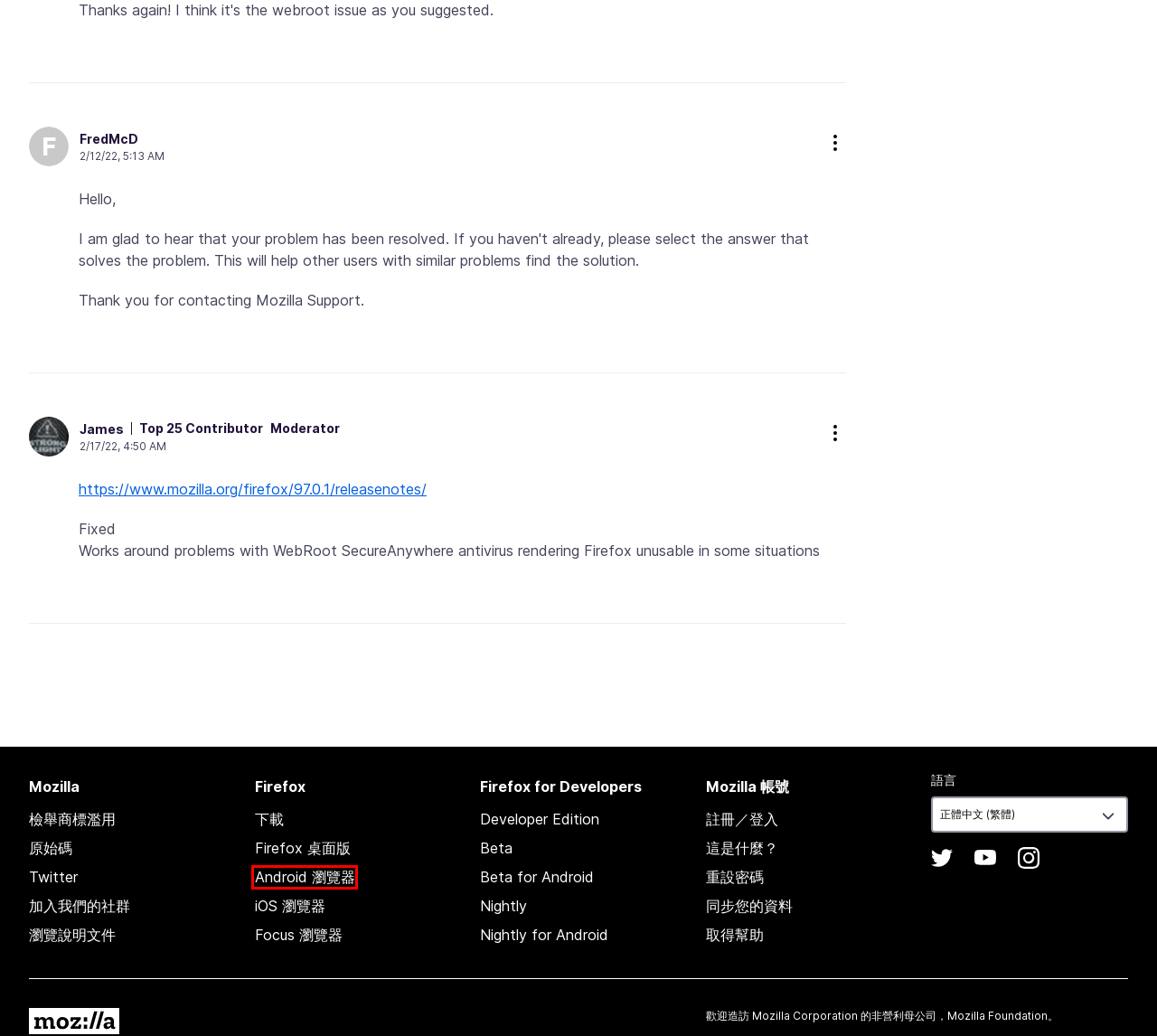Examine the screenshot of a webpage featuring a red bounding box and identify the best matching webpage description for the new page that results from clicking the element within the box. Here are the options:
A. Mozilla accounts
B. Get Firefox for desktop — Mozilla (US)
C. Firefox  97.0.1, See All New Features, Updates and Fixes
D. Firefox Developer Edition
E. Try New Features in a Pre-Release Android Browser | Firefox
F. Internet for people, not profit — Mozilla Global
G. Firefox mobile browsers put your privacy first
H. Choose your language or locale to browse Mozilla.org — Mozilla

G